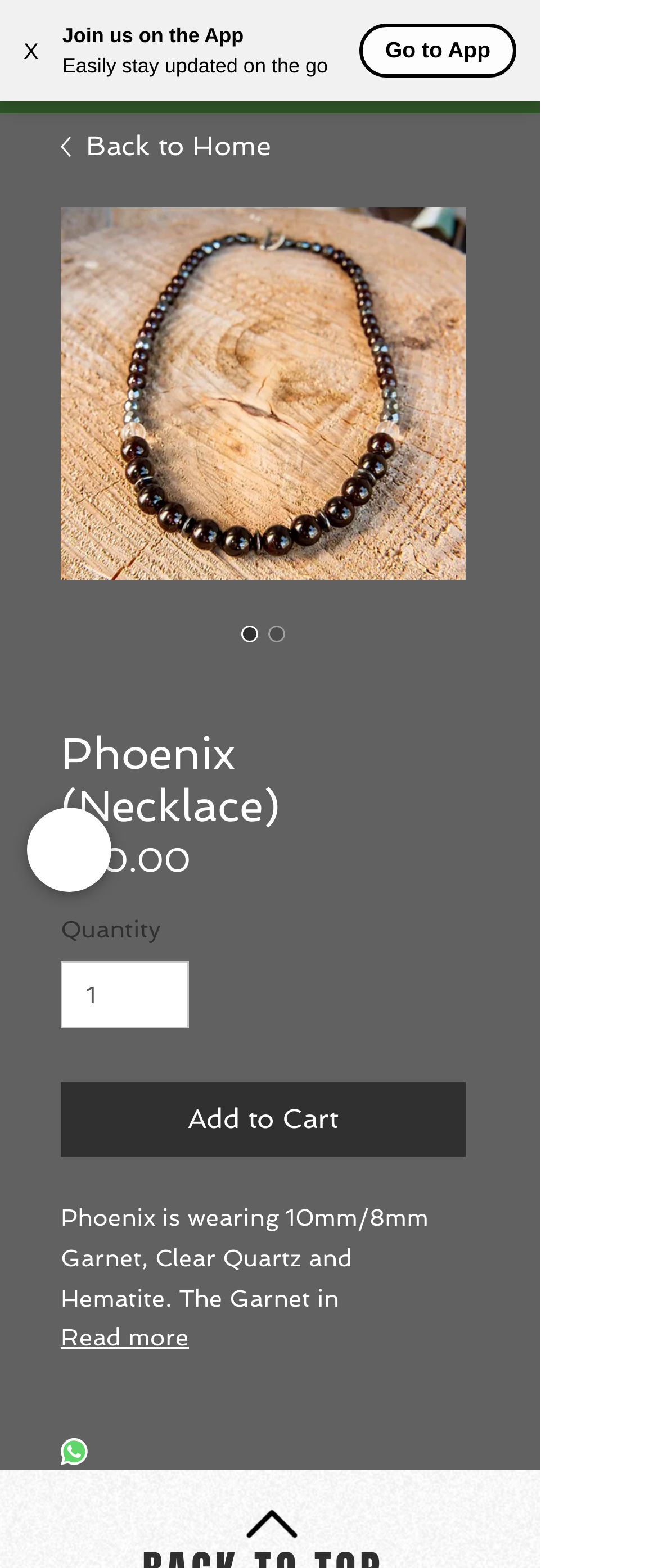Please specify the bounding box coordinates for the clickable region that will help you carry out the instruction: "Add to Cart".

[0.092, 0.691, 0.708, 0.738]